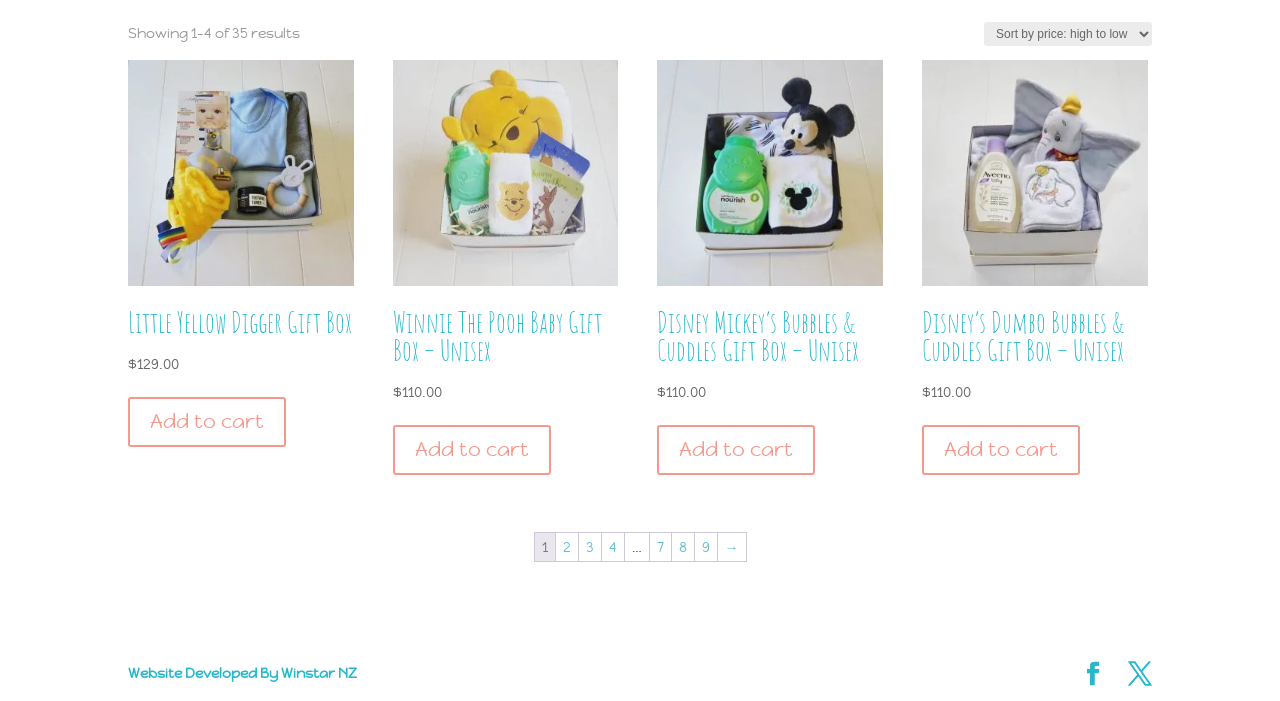Locate the bounding box coordinates of the element that should be clicked to execute the following instruction: "View website developer information".

[0.1, 0.948, 0.279, 0.973]